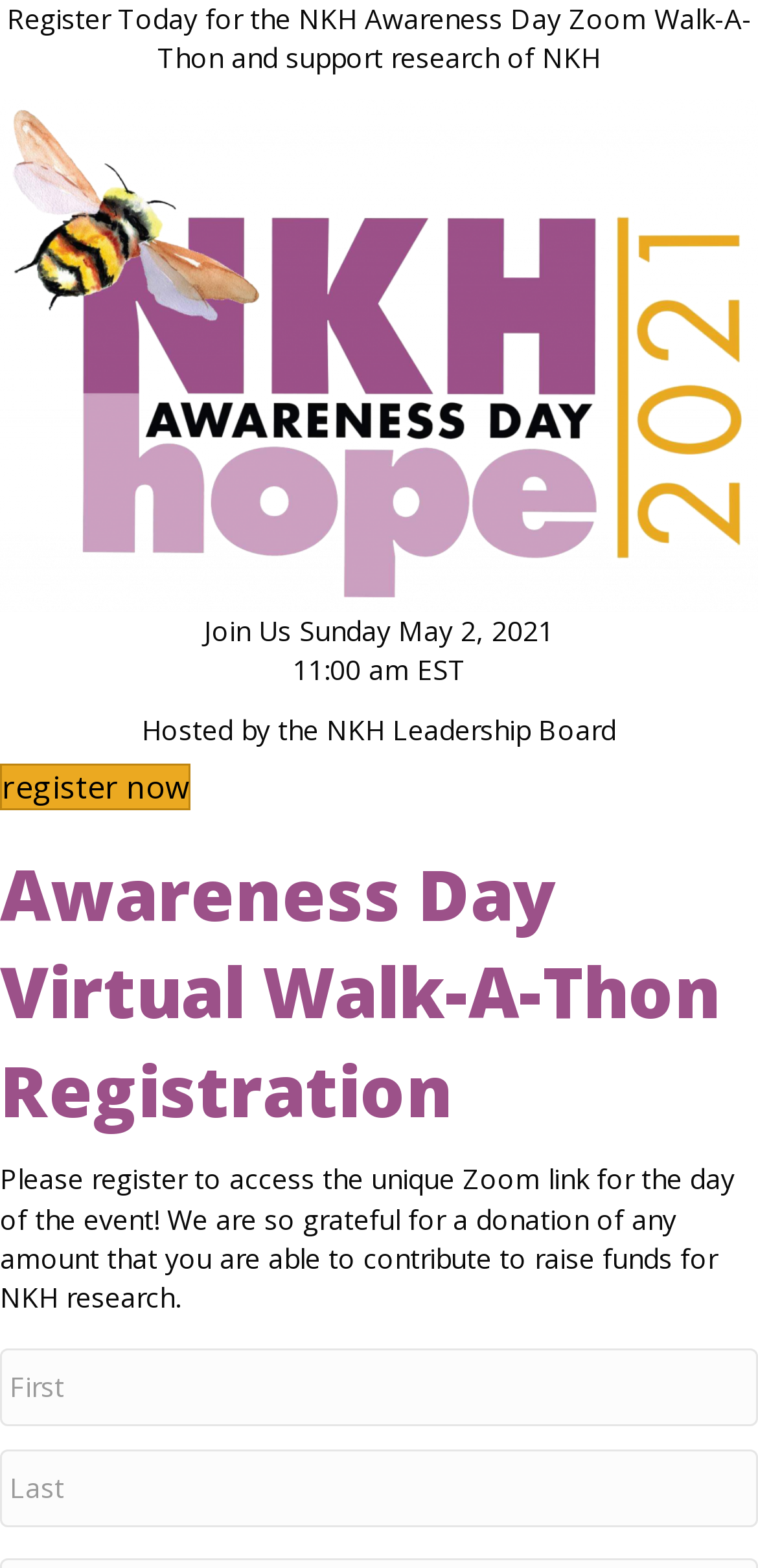Please determine the heading text of this webpage.

Awareness Day Virtual Walk-A-Thon Registration